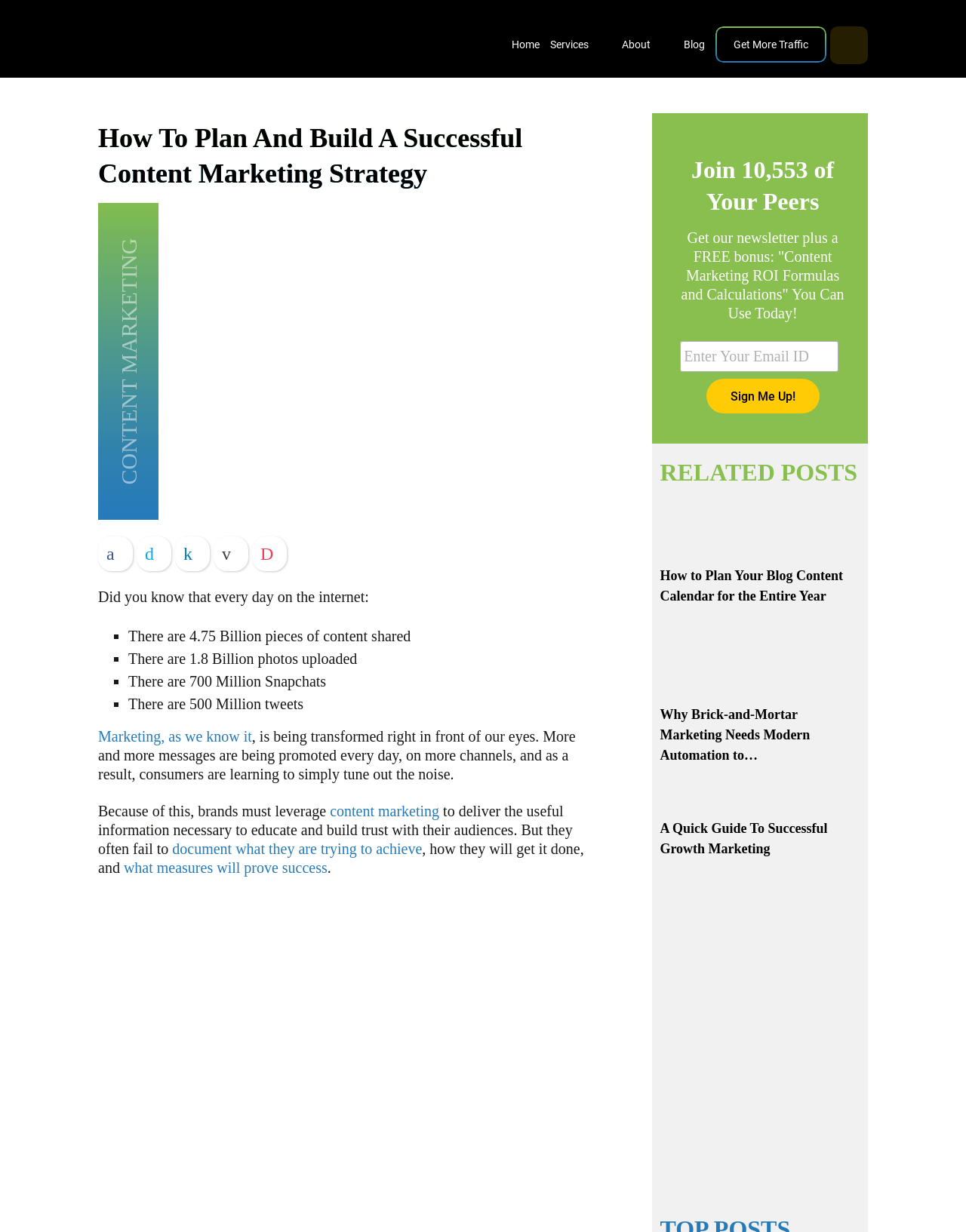What is the name of the company?
Based on the screenshot, answer the question with a single word or phrase.

Marketing Insider Group